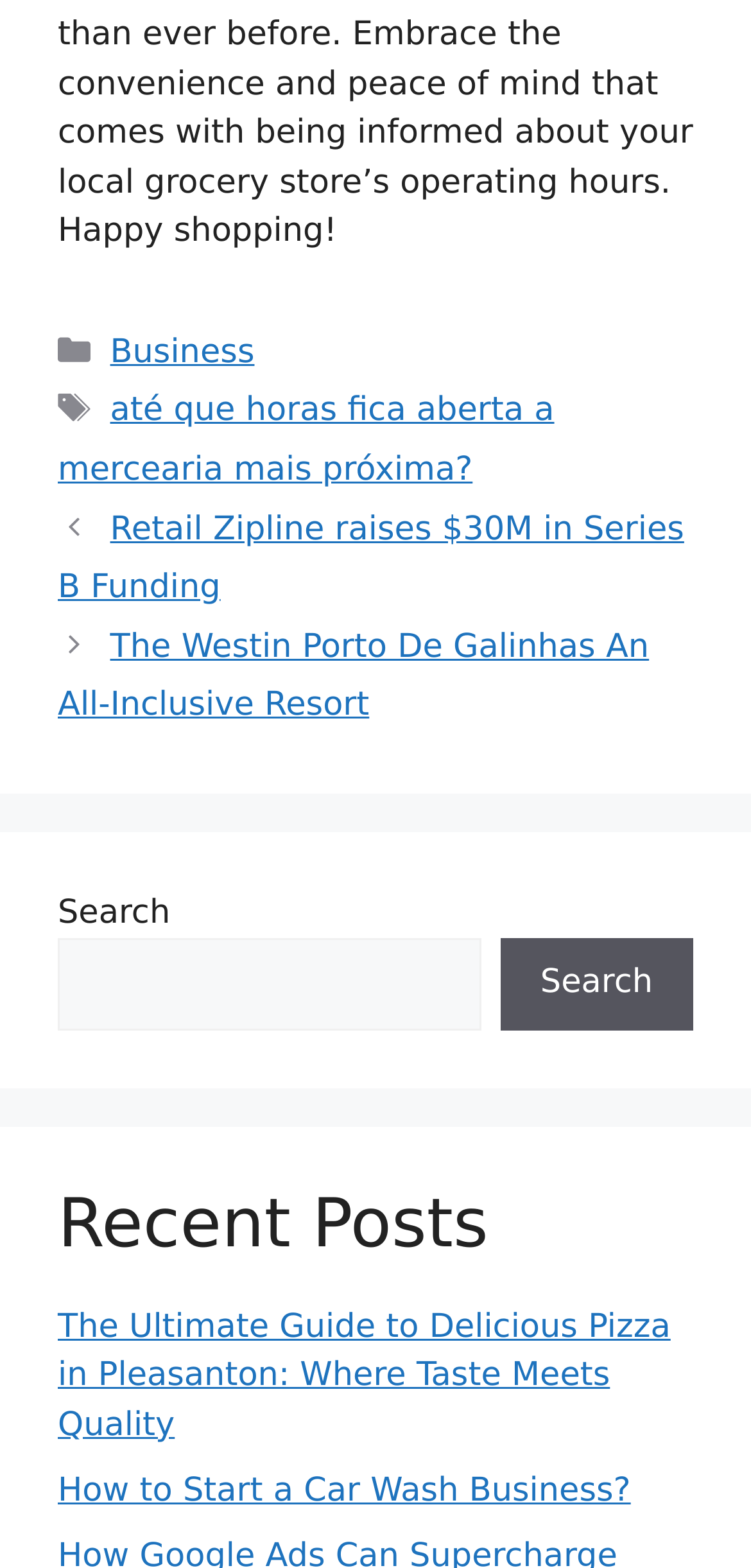Locate the bounding box of the UI element described by: "Business" in the given webpage screenshot.

[0.147, 0.212, 0.339, 0.237]